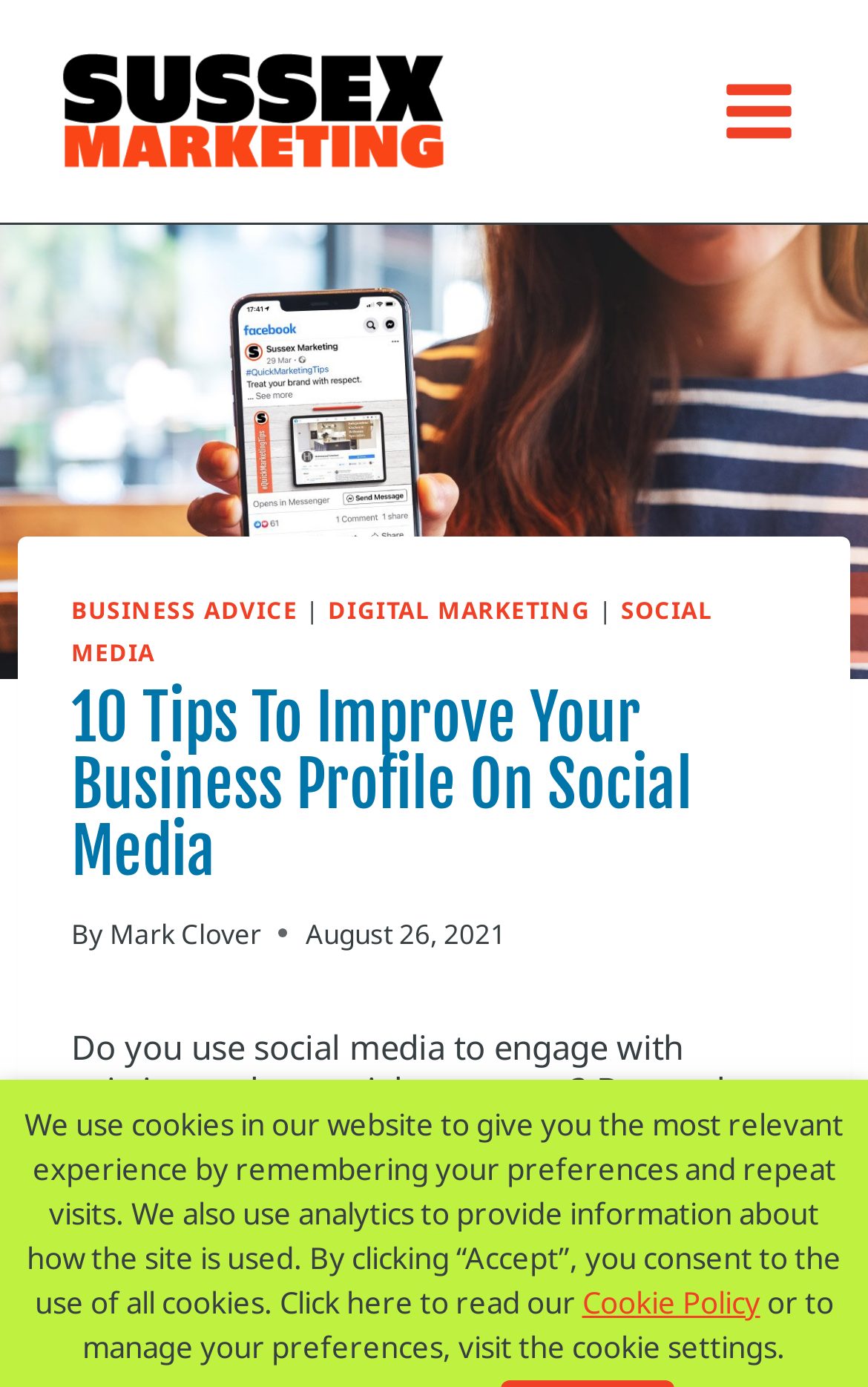What is the principal heading displayed on the webpage?

10 Tips To Improve Your Business Profile On Social Media